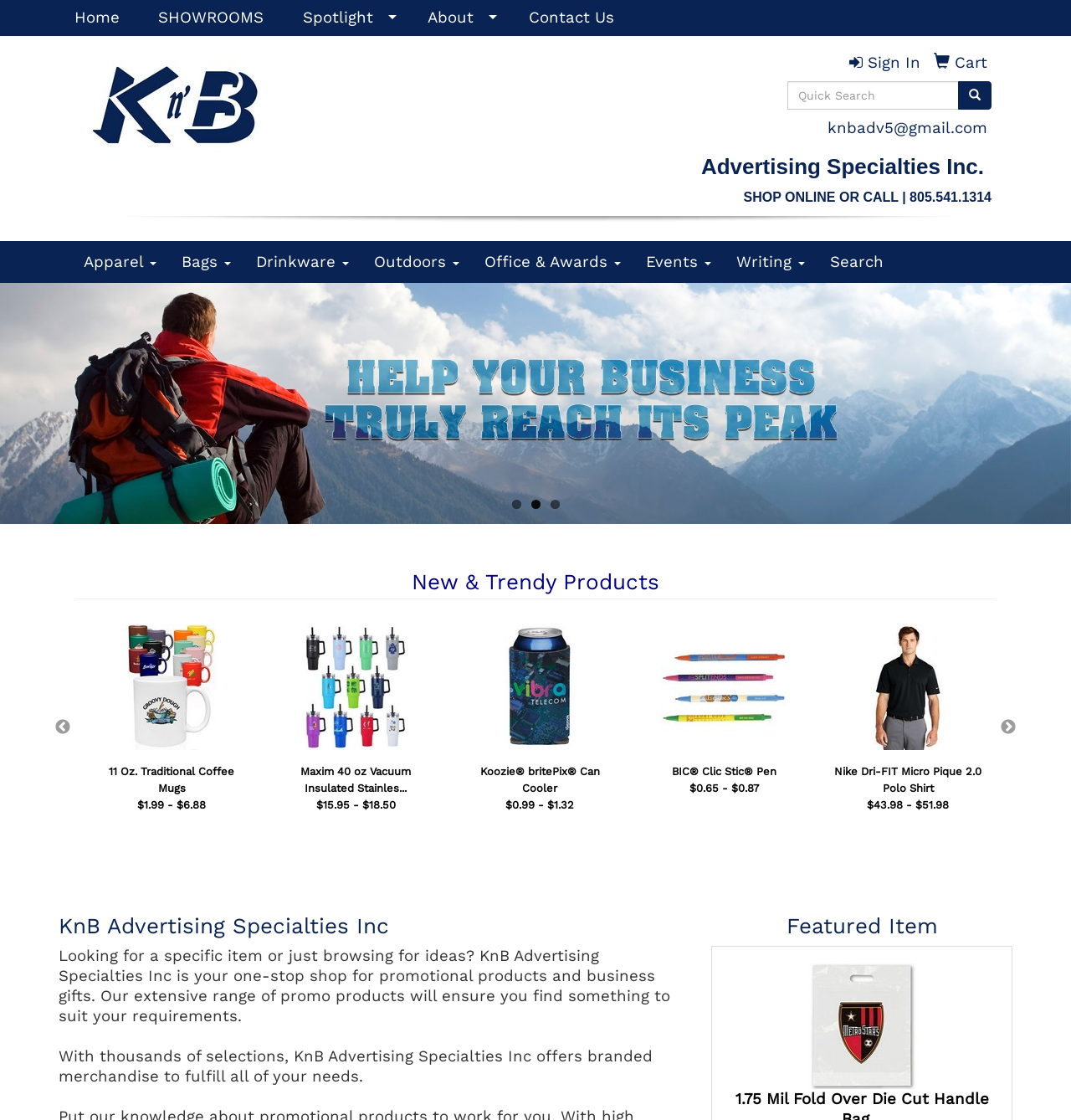Locate the bounding box of the UI element based on this description: "Stress Ball$1.19 - $1.49". Provide four float numbers between 0 and 1 as [left, top, right, bottom].

[0.434, 0.661, 0.574, 0.741]